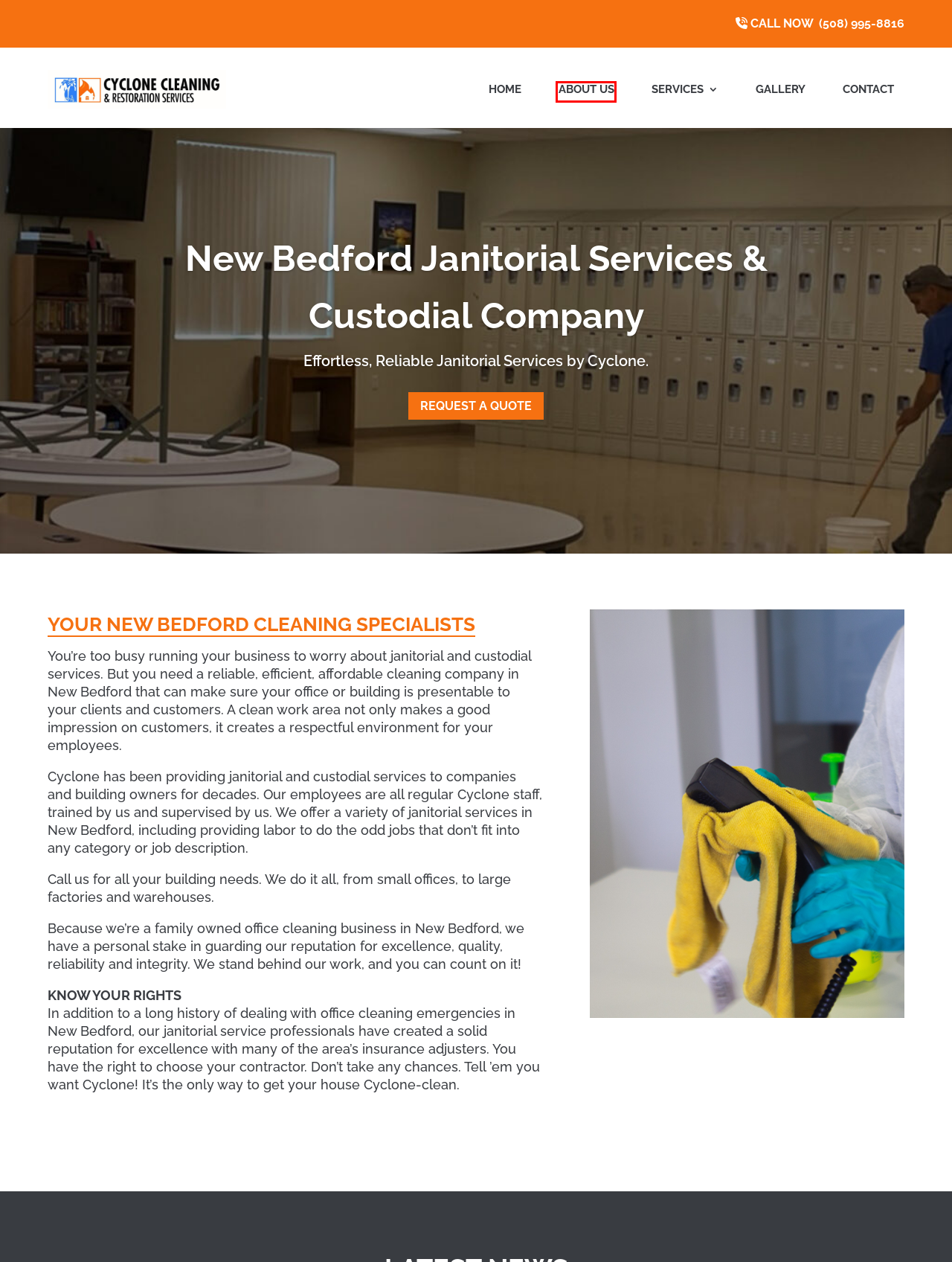Inspect the screenshot of a webpage with a red rectangle bounding box. Identify the webpage description that best corresponds to the new webpage after clicking the element inside the bounding box. Here are the candidates:
A. New Bedford Professional Carpet & Hardwood Floor Cleaning Company
B. New Bedford Carpet & Upholstery Cleaning | Water Damage Repair
C. New Bedford Restoration Company | Water & Fire Damage Cleaning
D. You Have the Right to Choose - Cyclone Cleaning & Restoration Services
E. New Bedford Water Damage Cleaning & Home Restoration Services
F. News & Blog Archives - Cyclone Cleaning & Restoration Services
G. Smoke Damage Restoration Company New Bedford MA - Cyclone Cleaning & Restoration Services
H. New Bedford Disaster Restoration Company & Furniture Cleaning

H